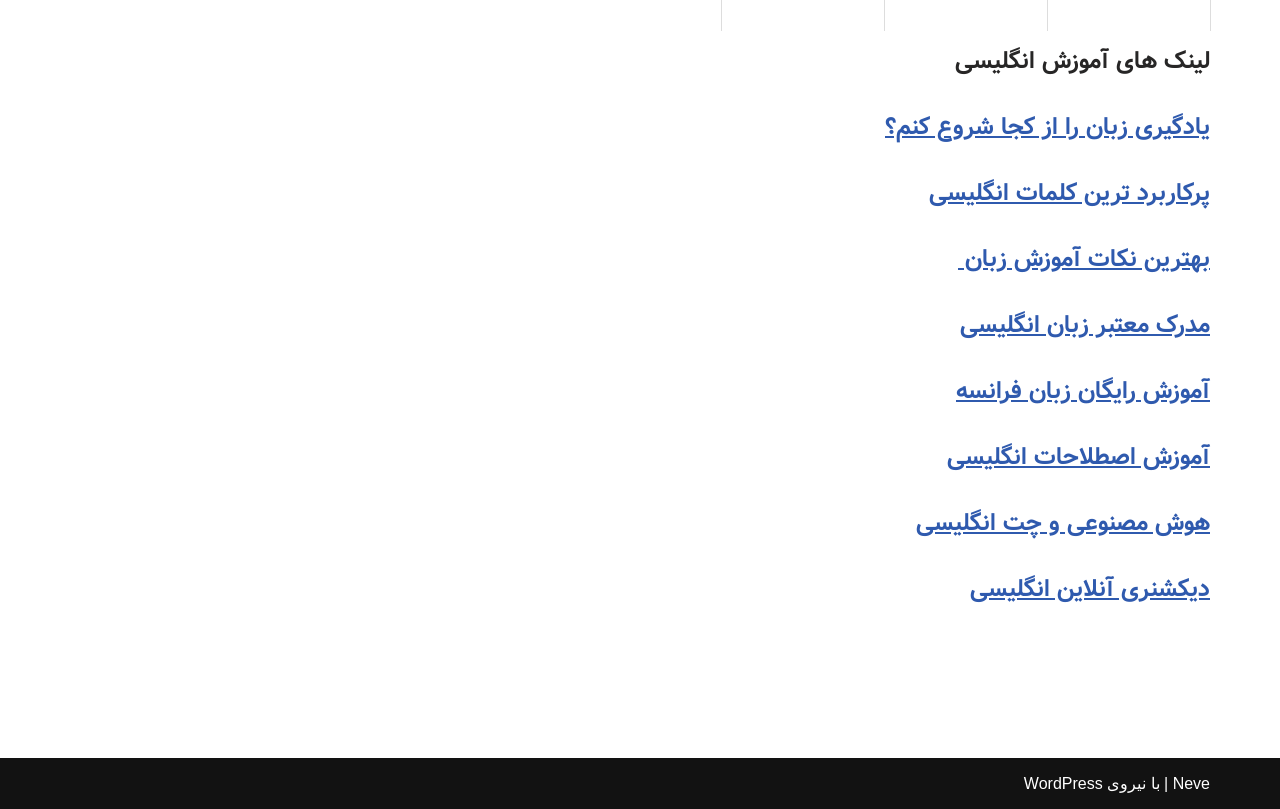Identify the bounding box coordinates of the clickable region necessary to fulfill the following instruction: "Go to 'Neve'". The bounding box coordinates should be four float numbers between 0 and 1, i.e., [left, top, right, bottom].

[0.916, 0.957, 0.945, 0.978]